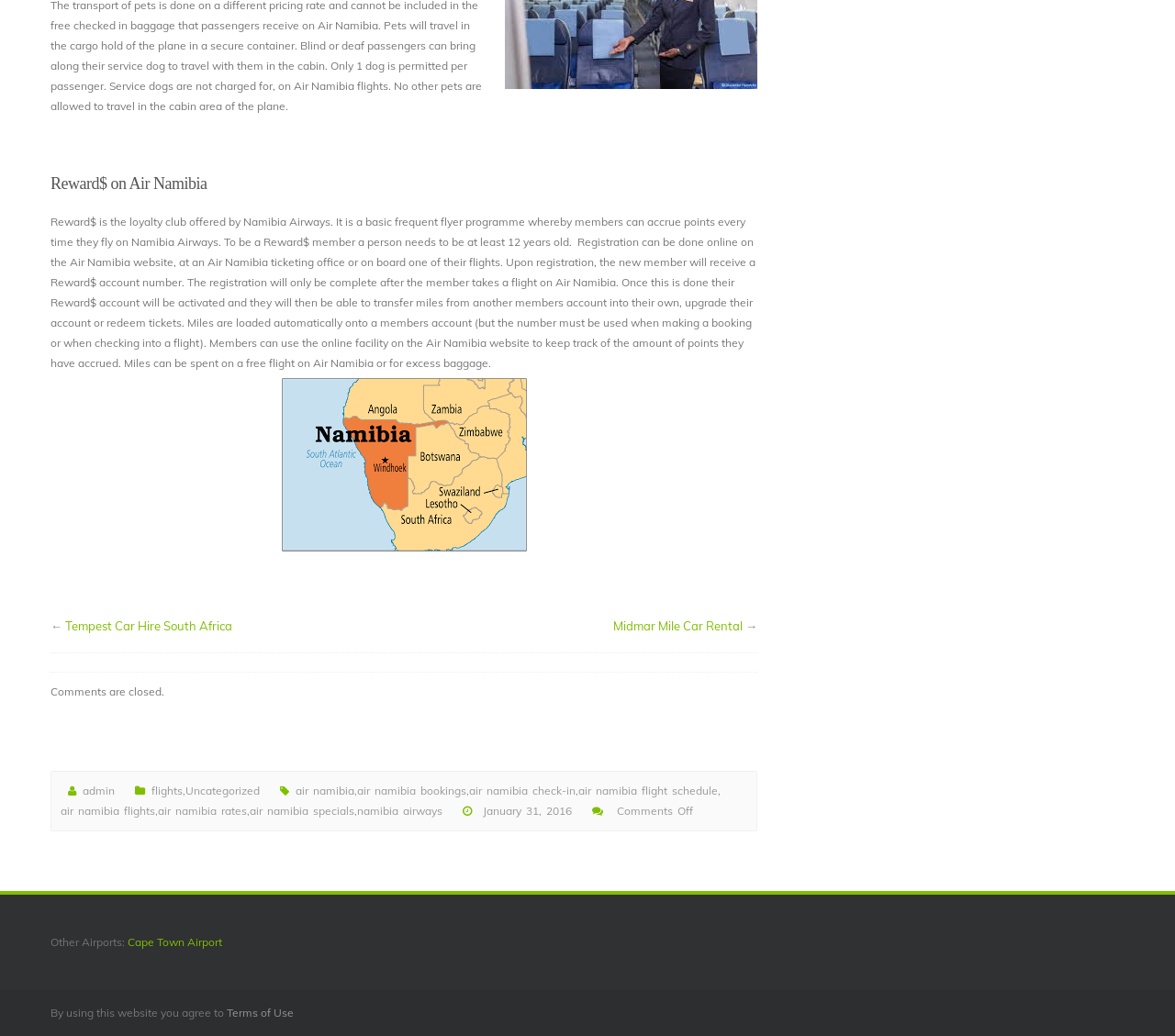Show the bounding box coordinates for the HTML element as described: "air namibia flight schedule".

[0.492, 0.754, 0.611, 0.773]